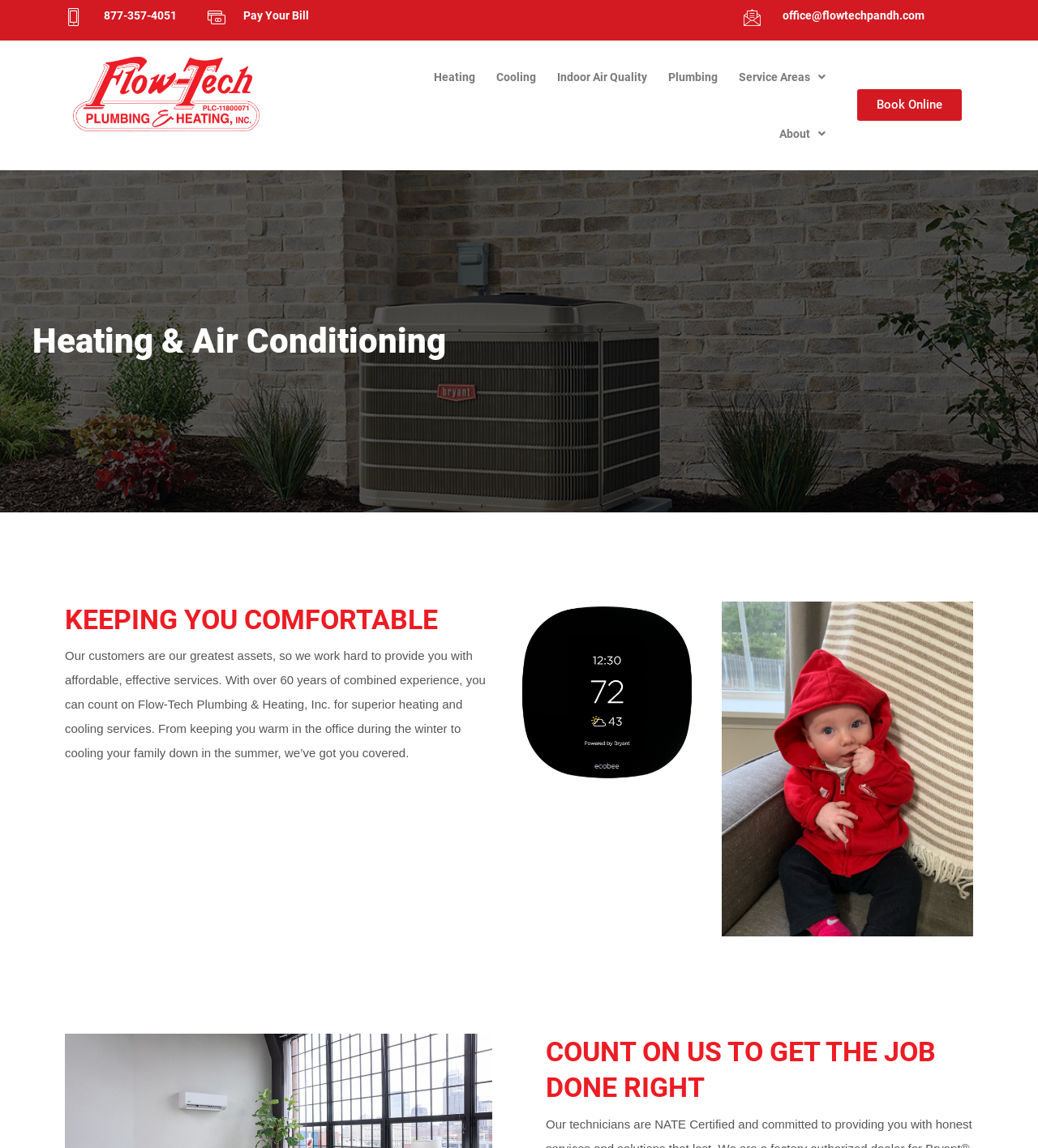Determine the main heading of the webpage and generate its text.

Heating & Air Conditioning